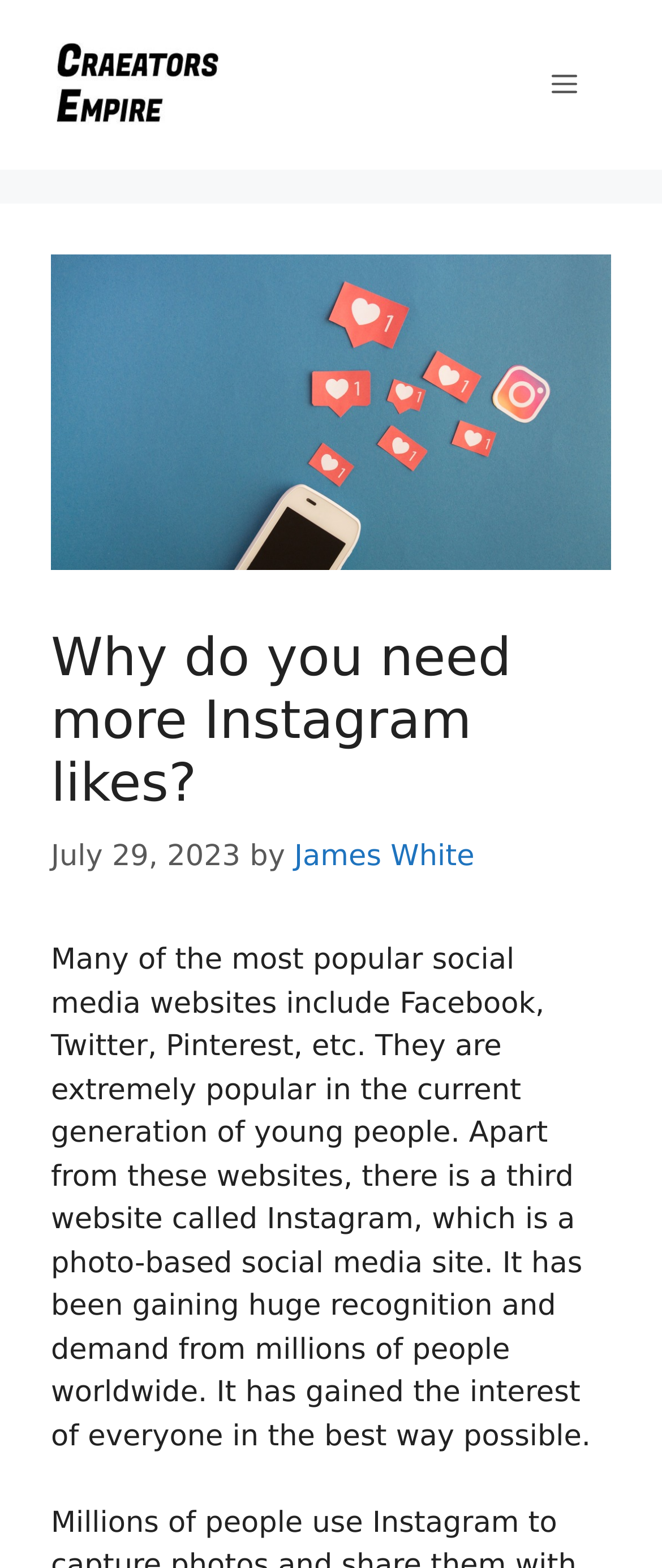What type of social media site is Instagram?
Refer to the screenshot and respond with a concise word or phrase.

photo-based